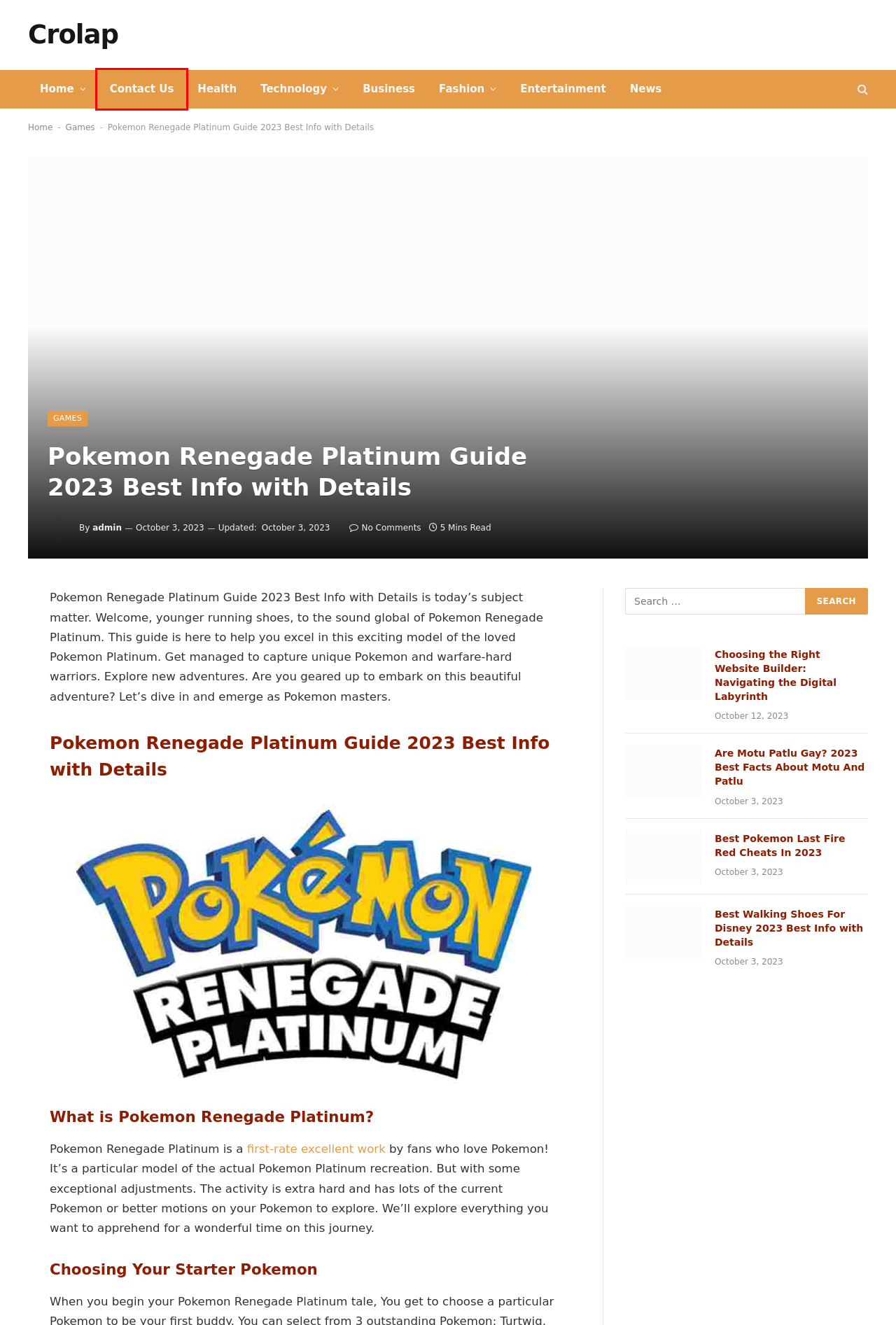Provided is a screenshot of a webpage with a red bounding box around an element. Select the most accurate webpage description for the page that appears after clicking the highlighted element. Here are the candidates:
A. Business - Crolap
B. Contact Us - Crolap
C. Health - Crolap
D. Choosing The Right Website Builder 2023 Best Website Builder
E. The Best Pokemon Last Fire Red Cheats In 2023 - Crolap
F. Games - Crolap
G. Are Motu Patlu Gay? 2023 Best Facts About Motu And Patlu
H. Fashion - Crolap

B